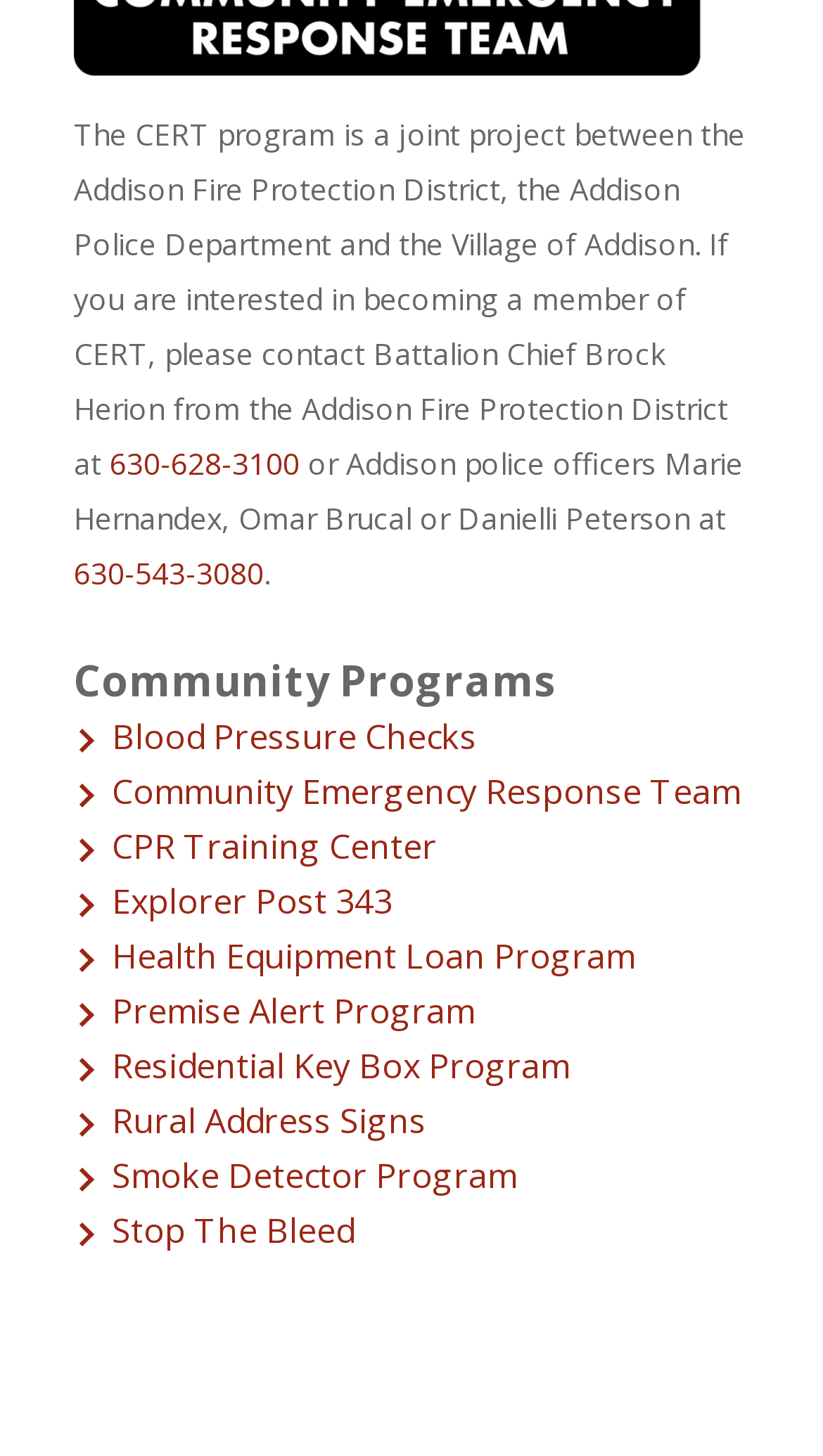Please give a succinct answer using a single word or phrase:
How many community programs are listed?

12